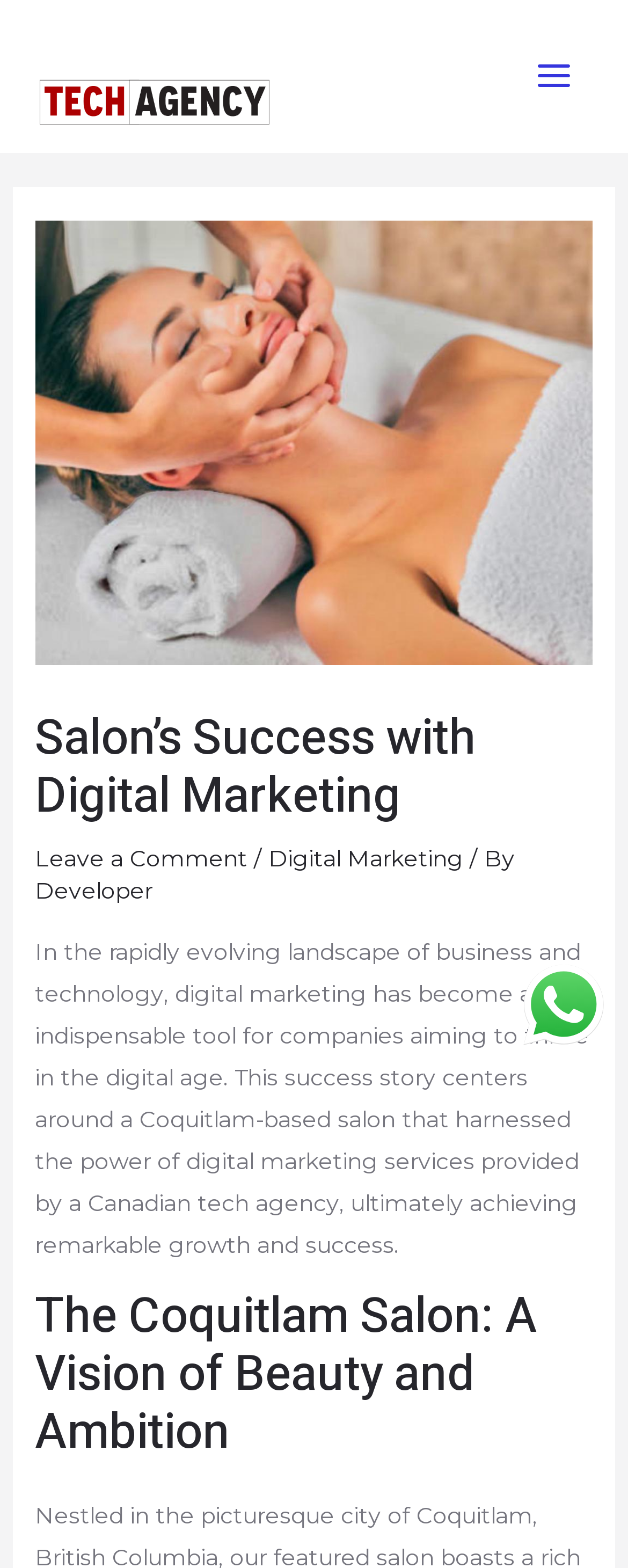Calculate the bounding box coordinates of the UI element given the description: "Digital Marketing".

[0.427, 0.538, 0.737, 0.557]